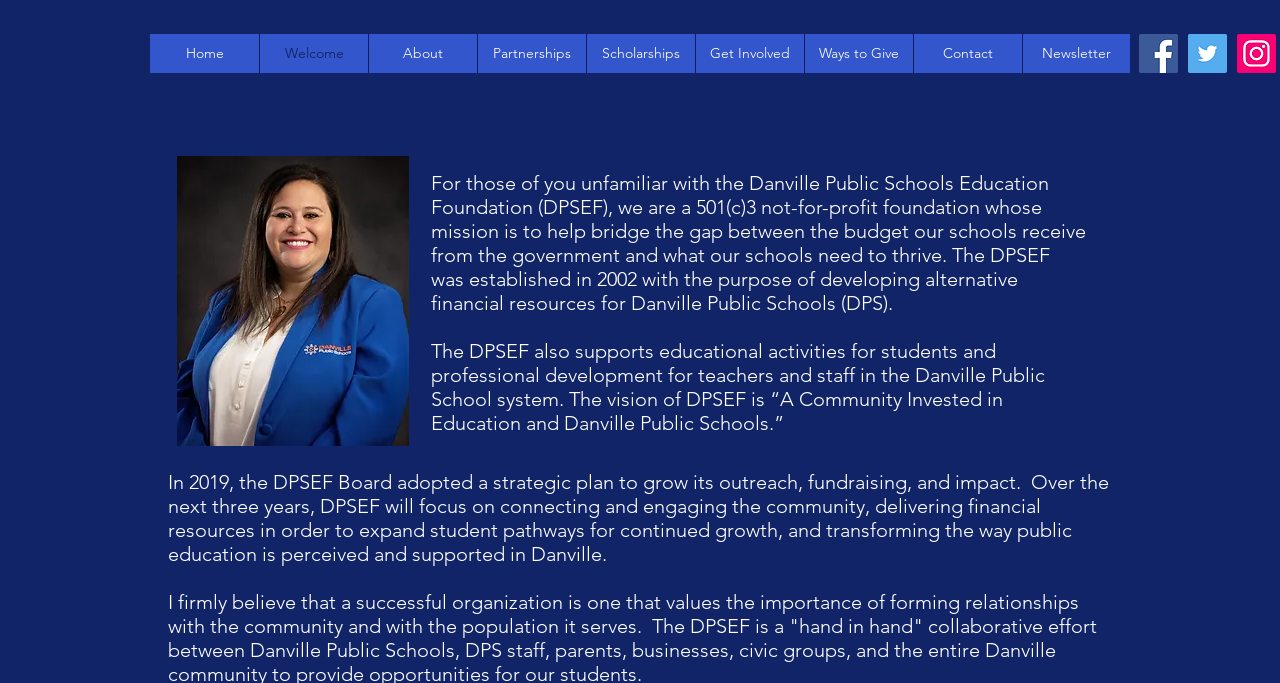Please pinpoint the bounding box coordinates for the region I should click to adhere to this instruction: "Open the Facebook page".

[0.89, 0.05, 0.92, 0.107]